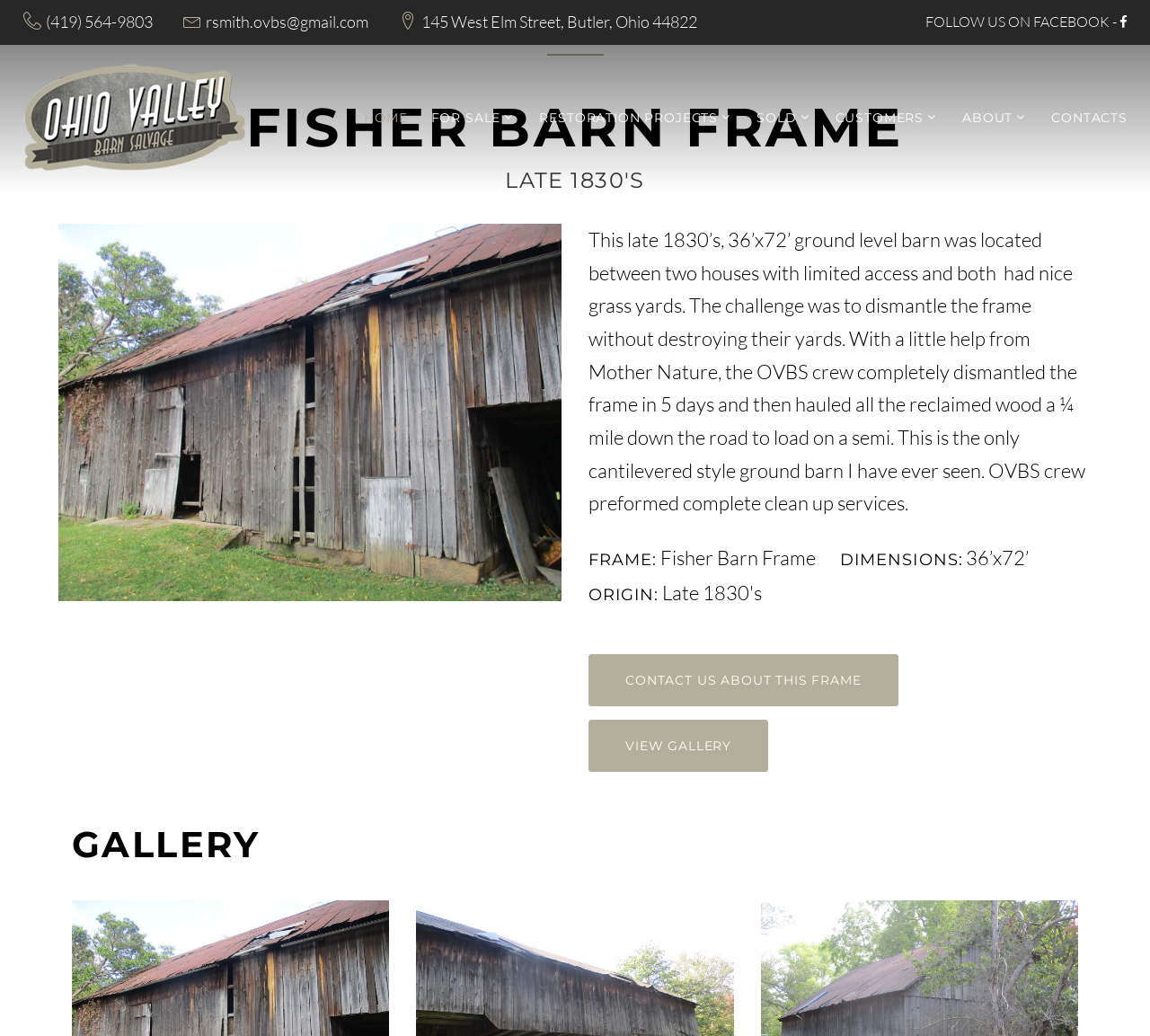Examine the image and give a thorough answer to the following question:
What are the dimensions of the barn frame?

The dimensions of the barn frame can be found in the description list element, where it is stated that the frame is 36’x72’.